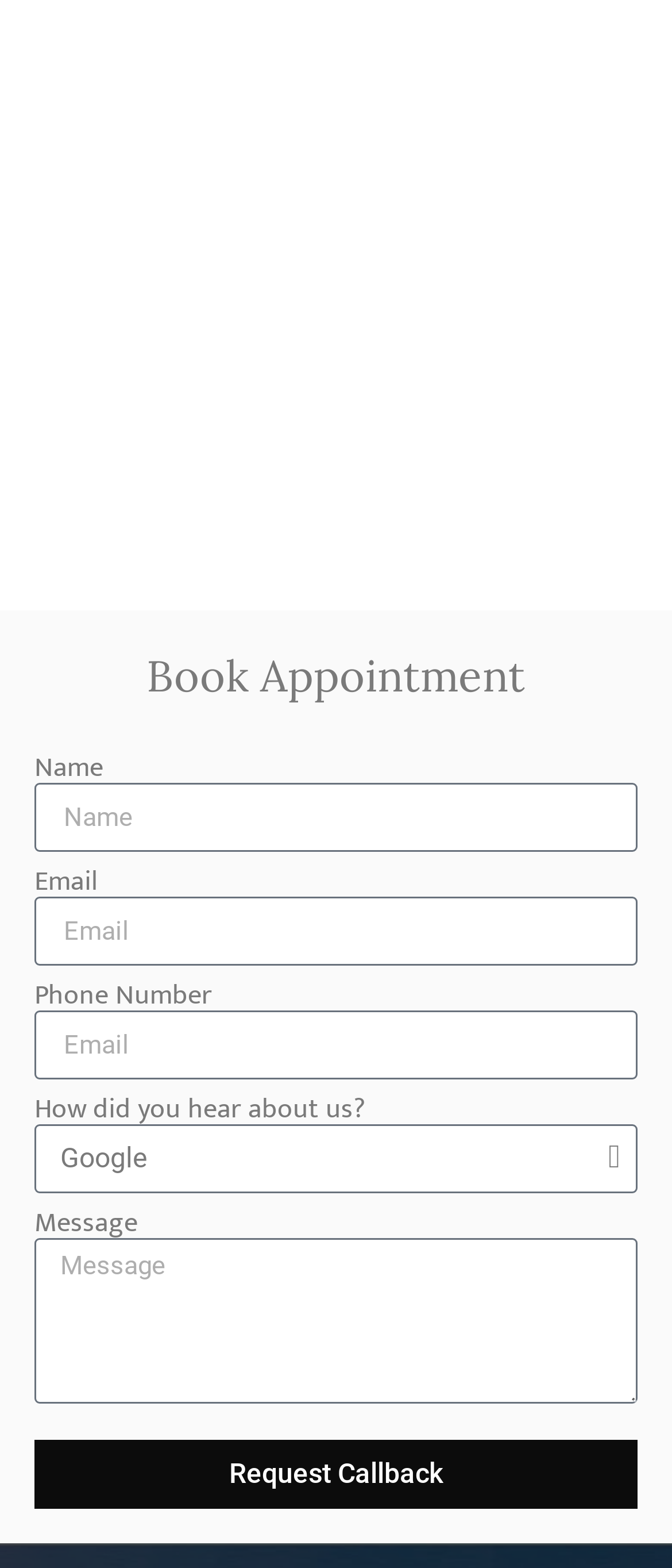What is the required format for the phone number field?
Make sure to answer the question with a detailed and comprehensive explanation.

According to the textbox description 'Only numbers and phone characters (#, -, *, etc) are accepted.' next to the 'Phone Number' field, the required format for the phone number field is to only include numbers and phone characters such as #, -, *, etc.